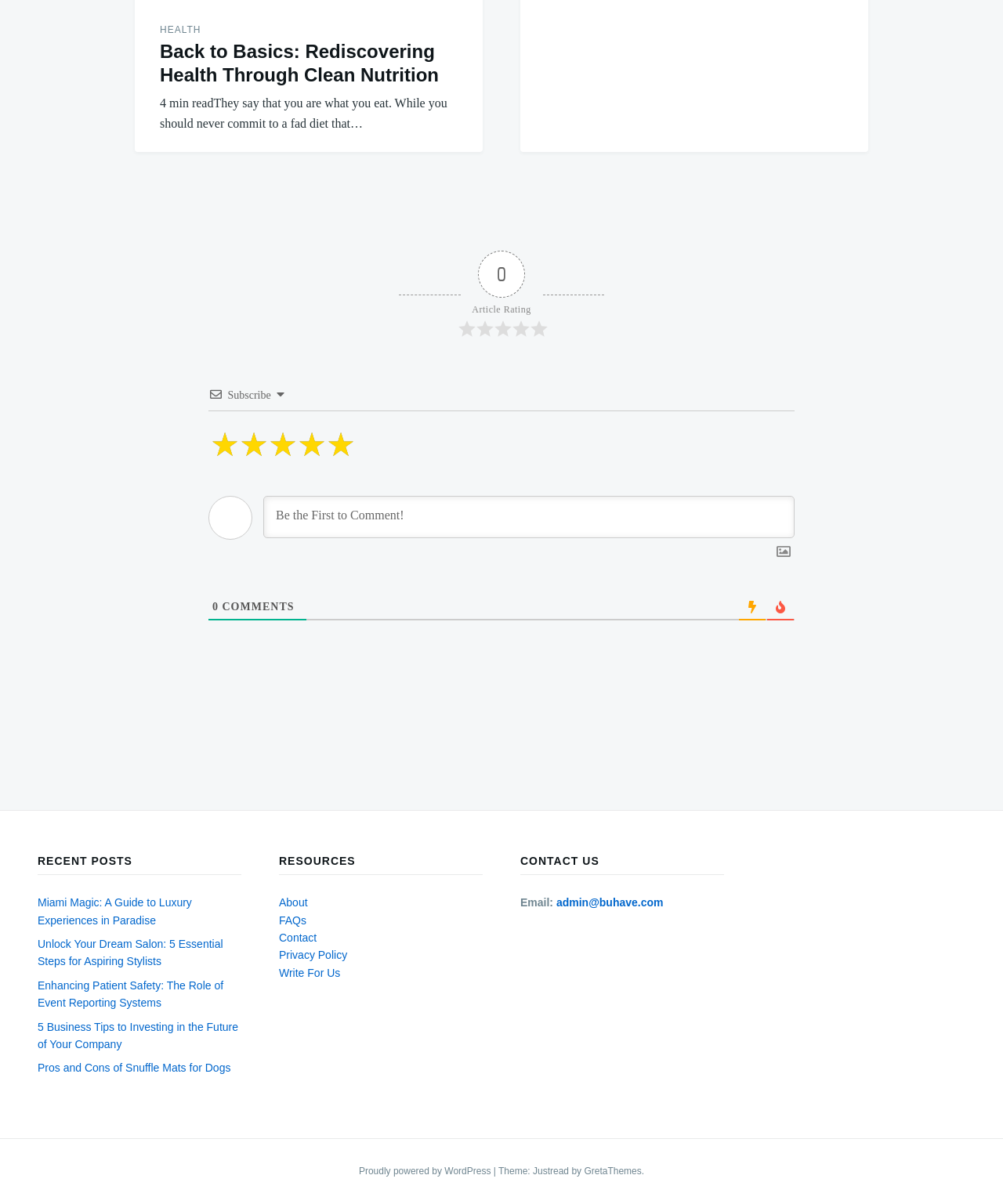Provide your answer in one word or a succinct phrase for the question: 
What is the purpose of the textbox?

Commenting